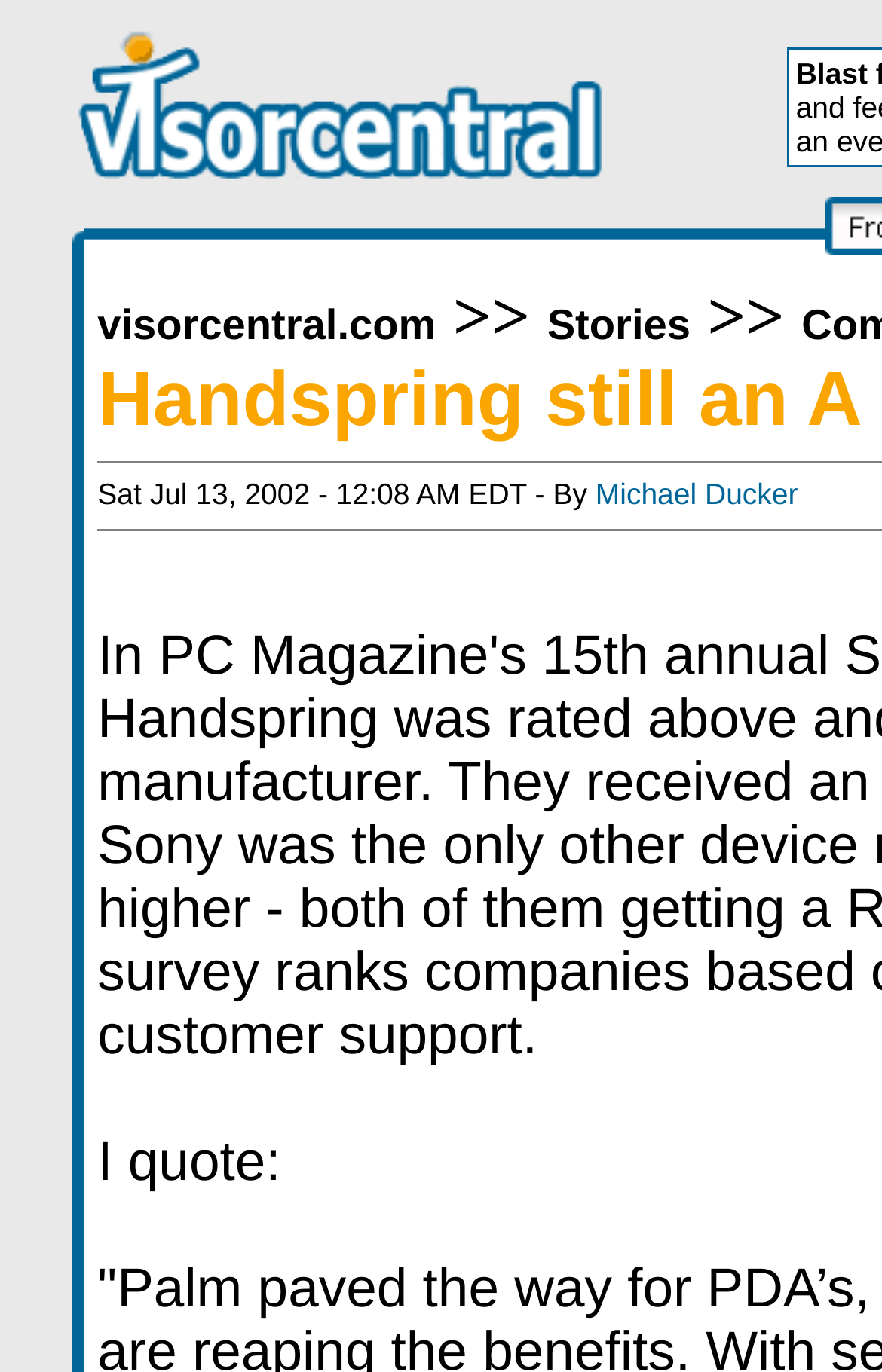Please determine the bounding box coordinates, formatted as (top-left x, top-left y, bottom-right x, bottom-right y), with all values as floating point numbers between 0 and 1. Identify the bounding box of the region described as: 選單

None